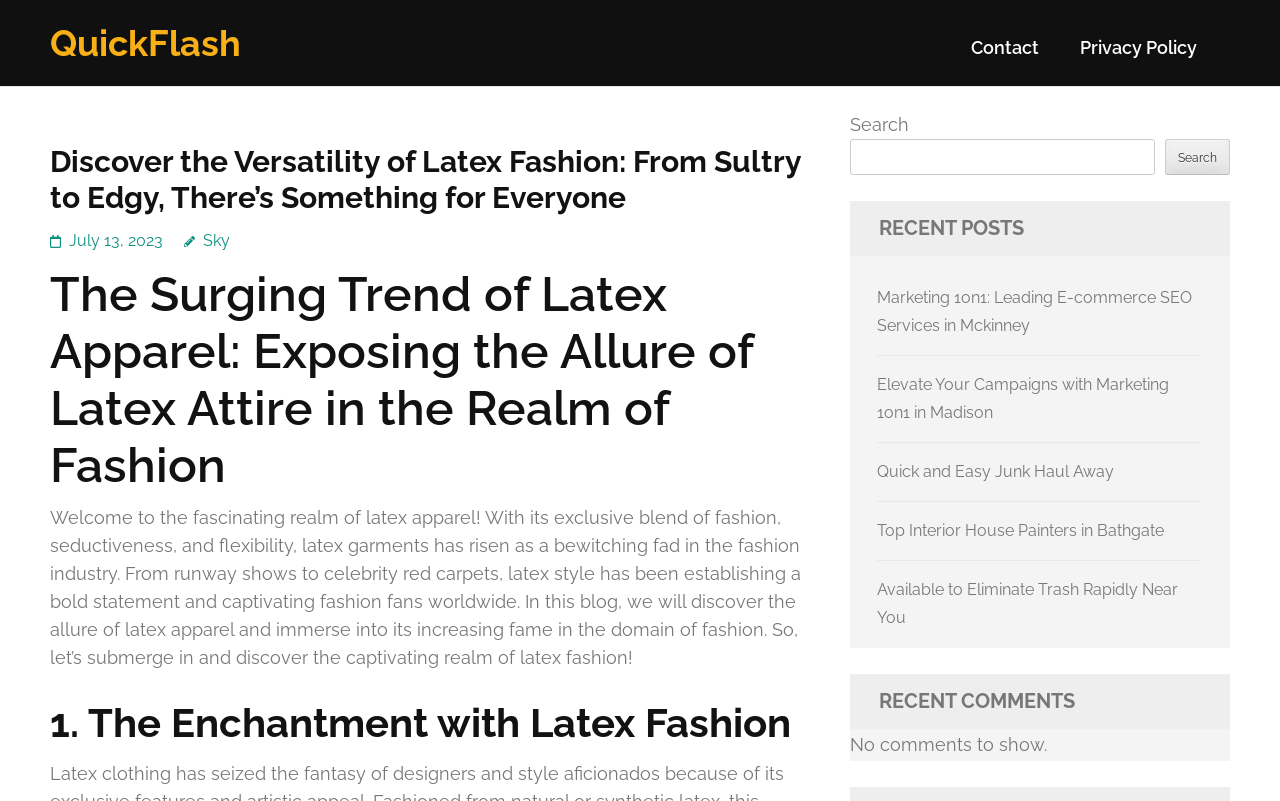Locate the bounding box coordinates for the element described below: "asian brides". The coordinates must be four float values between 0 and 1, formatted as [left, top, right, bottom].

None